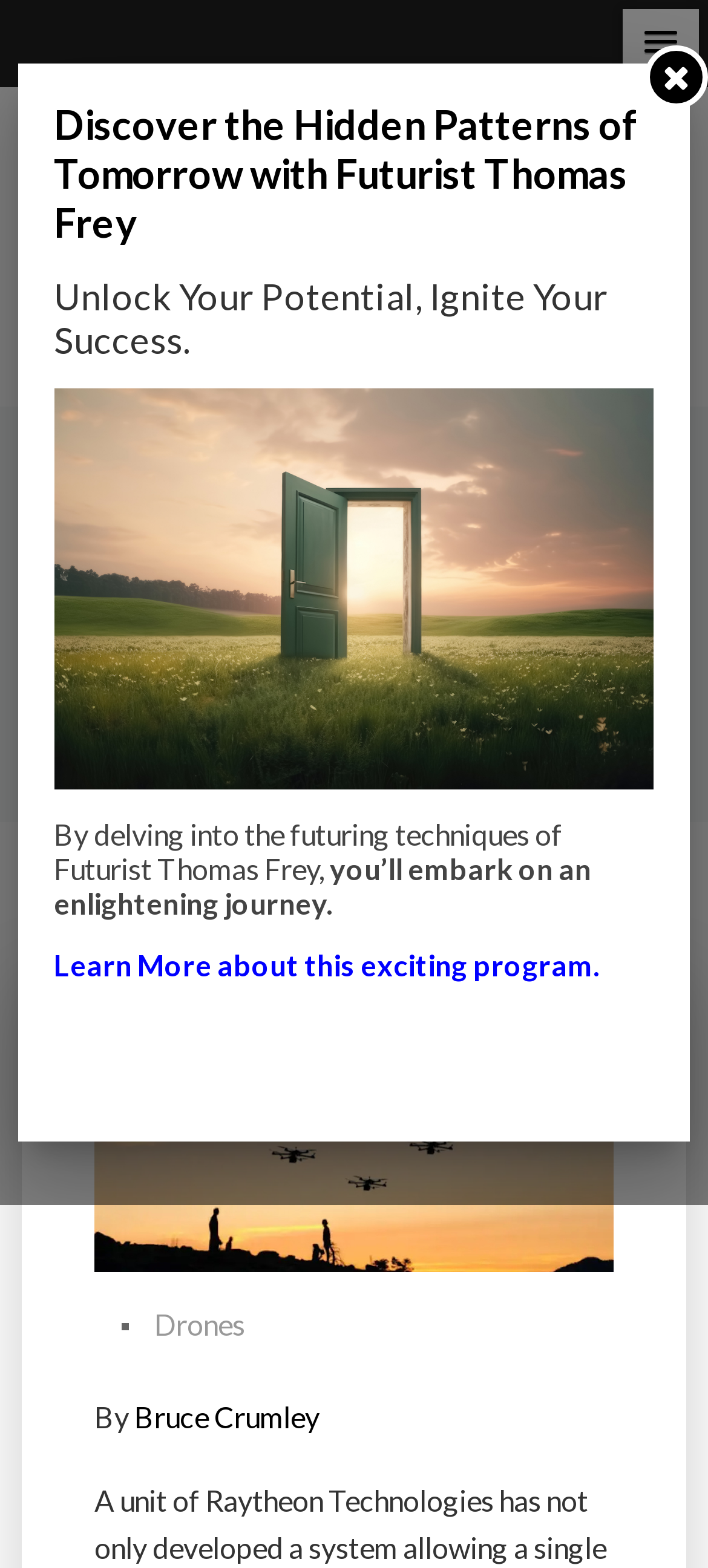What is the program mentioned in the webpage about? Based on the image, give a response in one word or a short phrase.

Futurist Thomas Frey